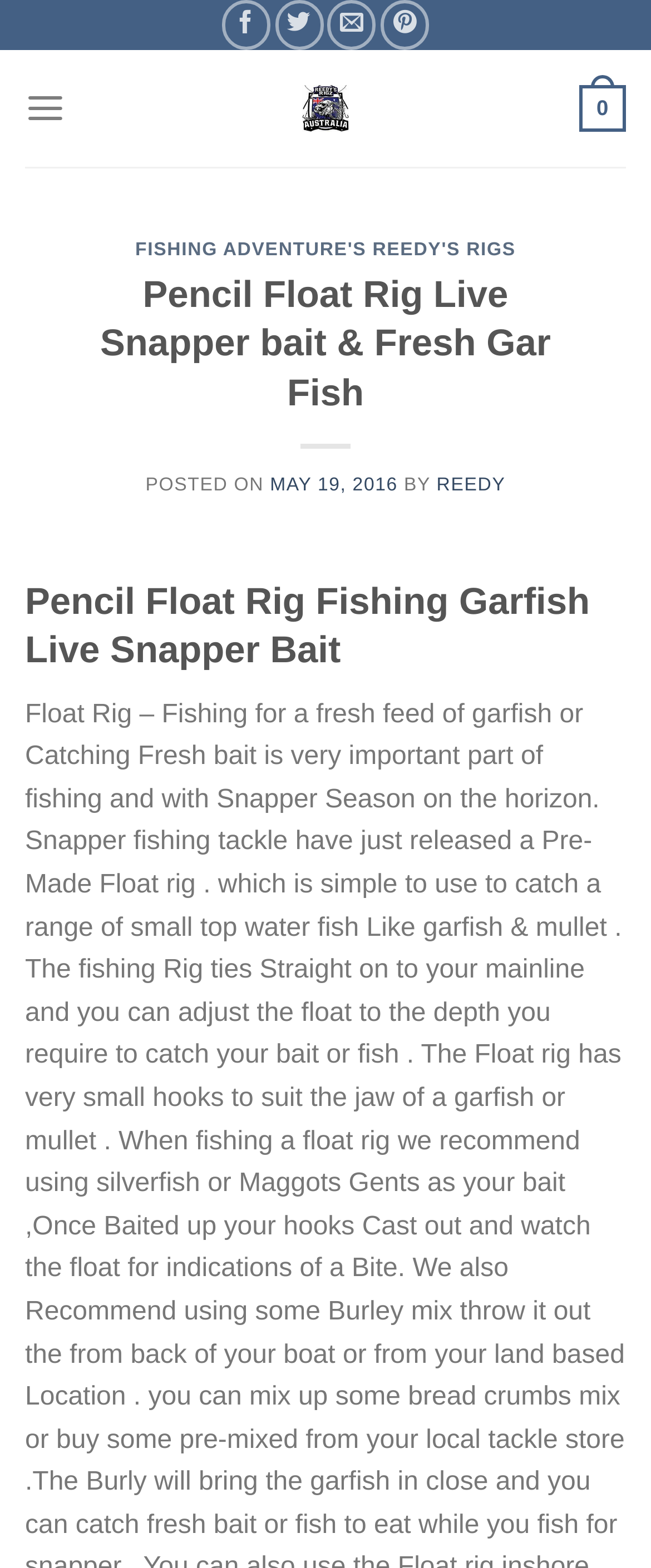Can you specify the bounding box coordinates of the area that needs to be clicked to fulfill the following instruction: "Follow on Facebook"?

[0.34, 0.0, 0.415, 0.032]